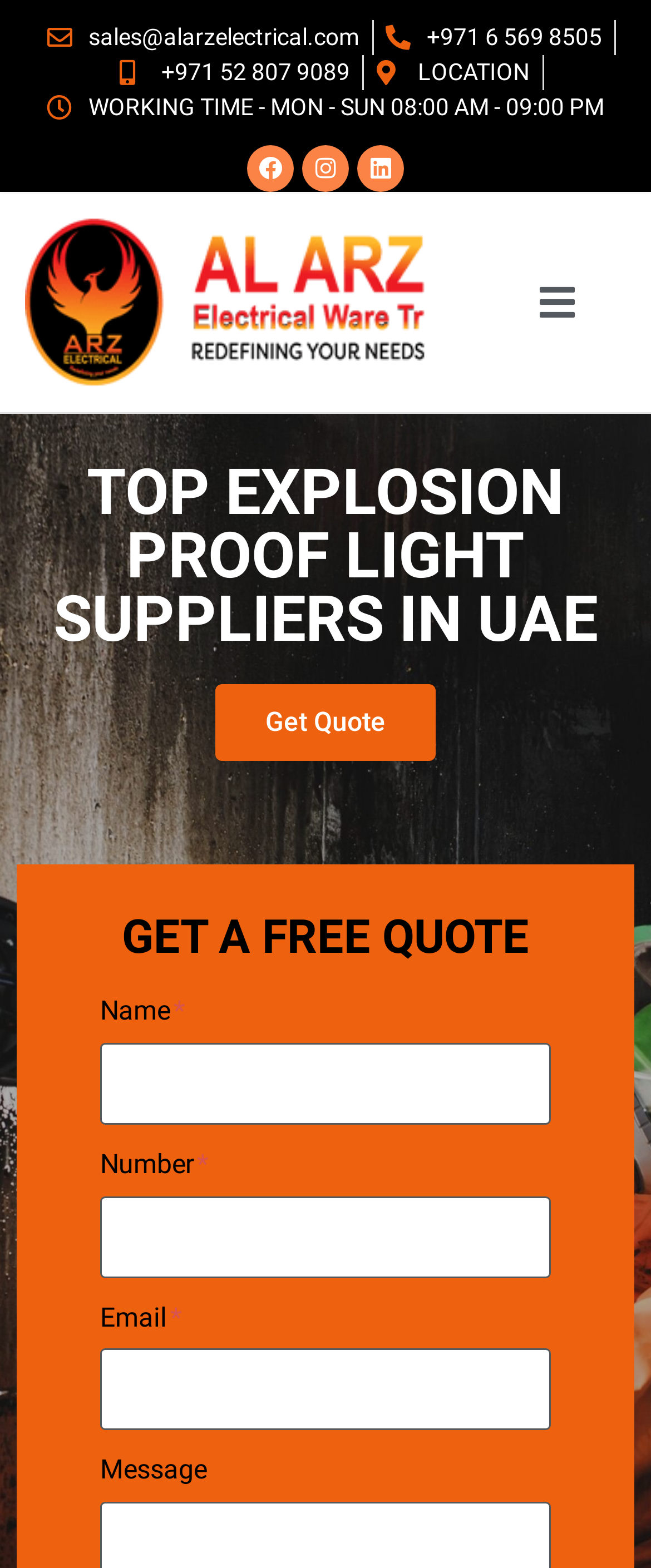Answer the question below in one word or phrase:
What is the company's email address?

sales@alarzelectrical.com